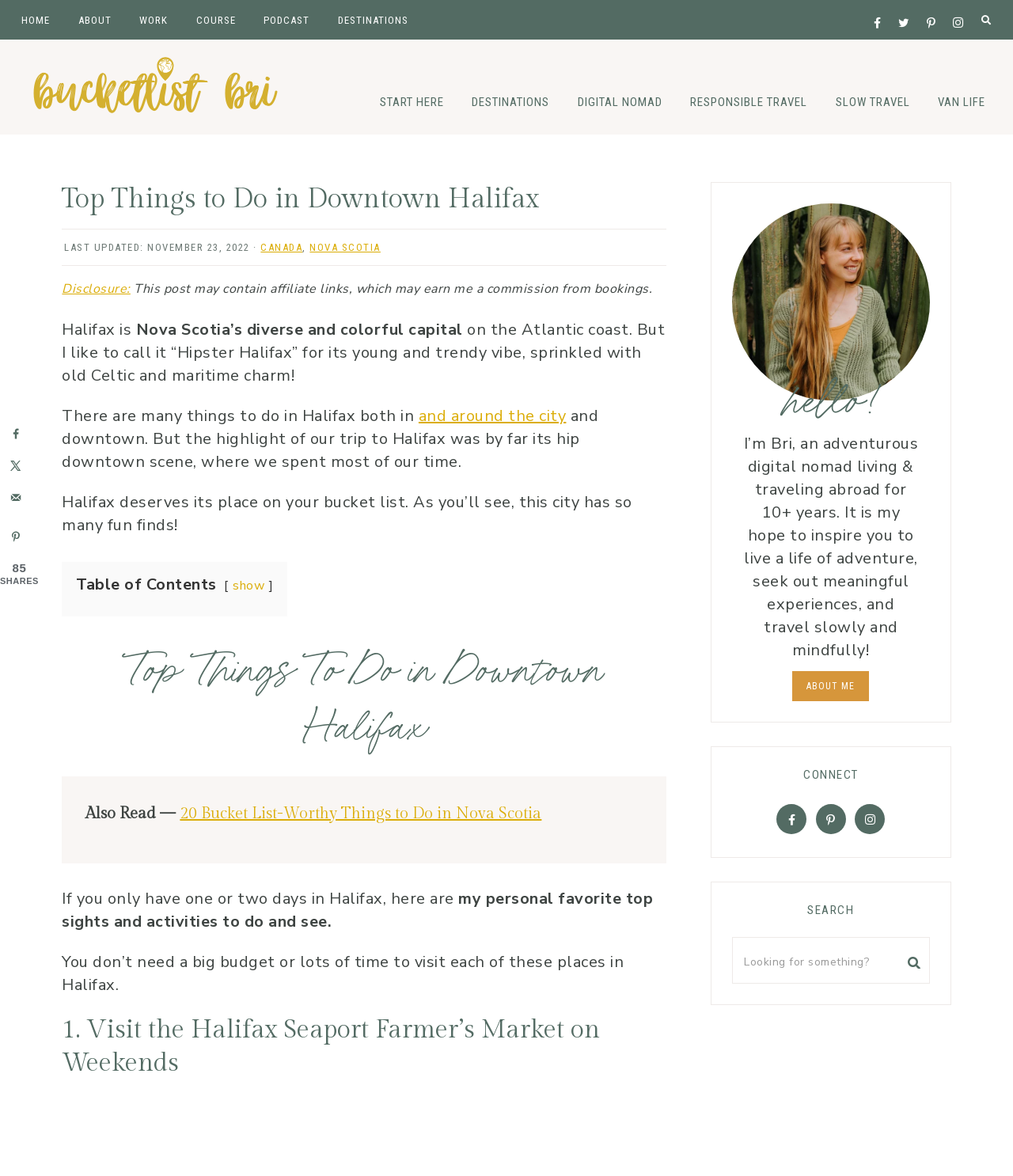Determine the bounding box coordinates of the clickable region to follow the instruction: "Click on the 'HOME' link".

[0.009, 0.0, 0.061, 0.033]